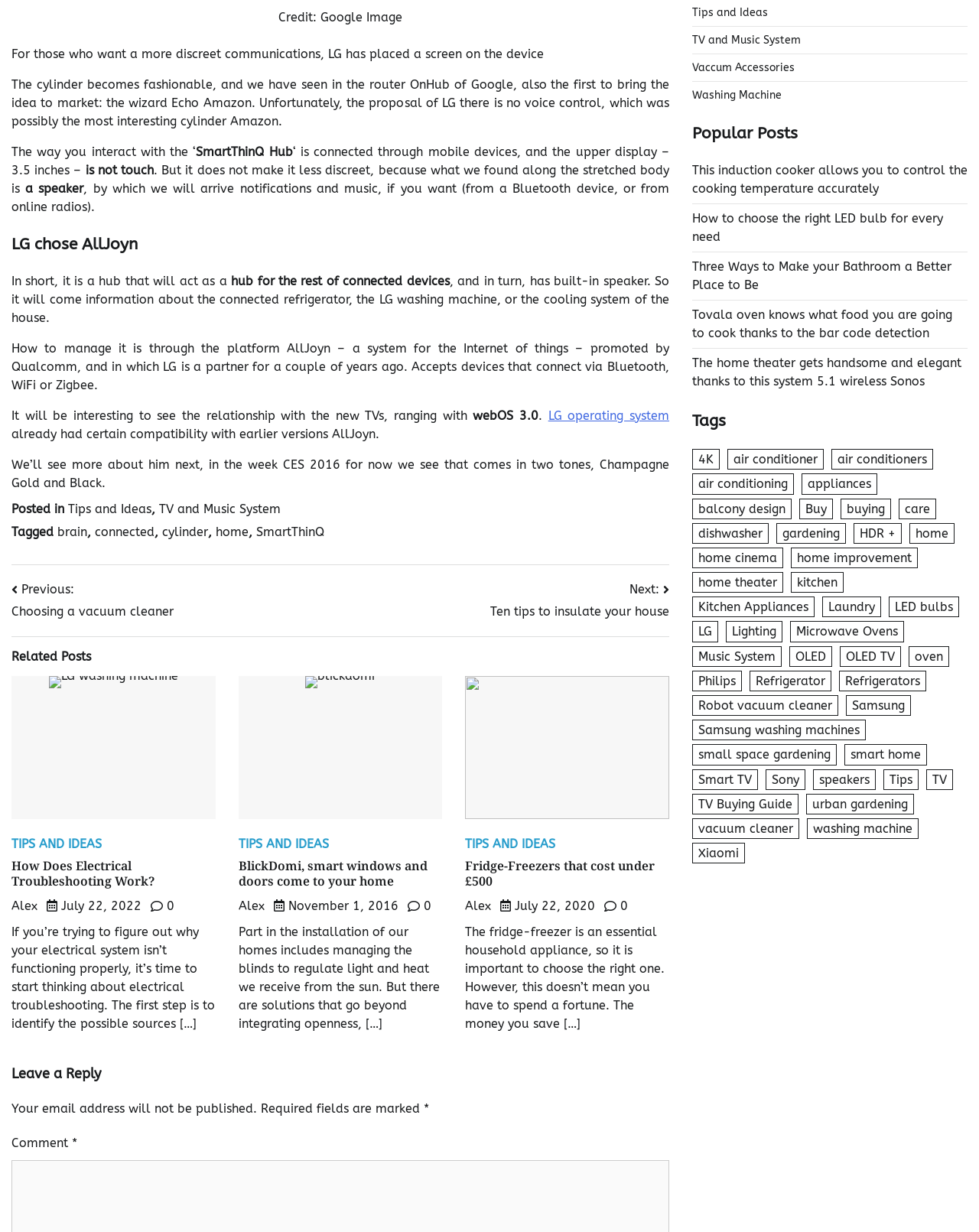Find the bounding box of the UI element described as: "TV and Music System". The bounding box coordinates should be given as four float values between 0 and 1, i.e., [left, top, right, bottom].

[0.707, 0.027, 0.818, 0.038]